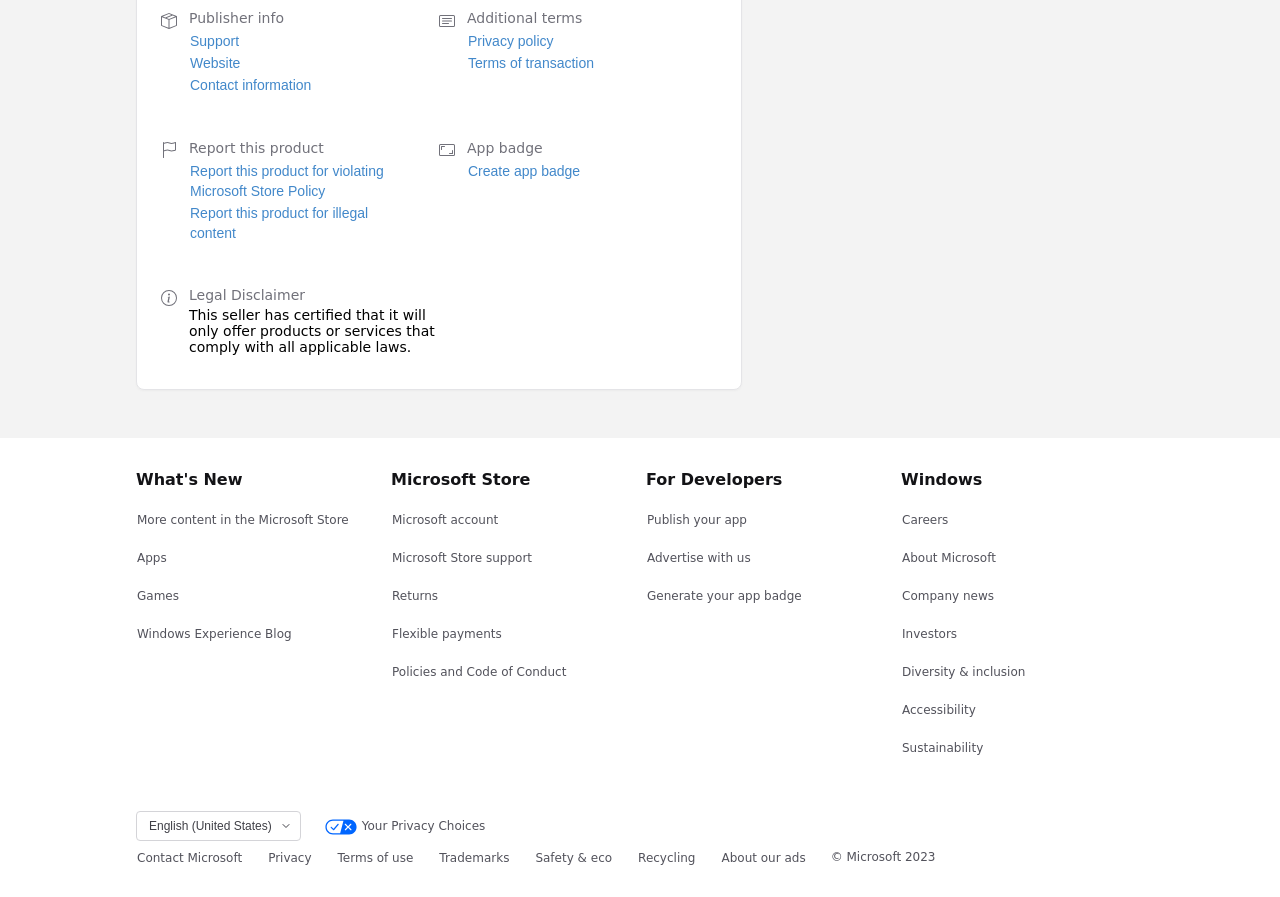Determine the bounding box coordinates for the UI element matching this description: "name="prefix"".

[0.505, 0.605, 0.587, 0.639]